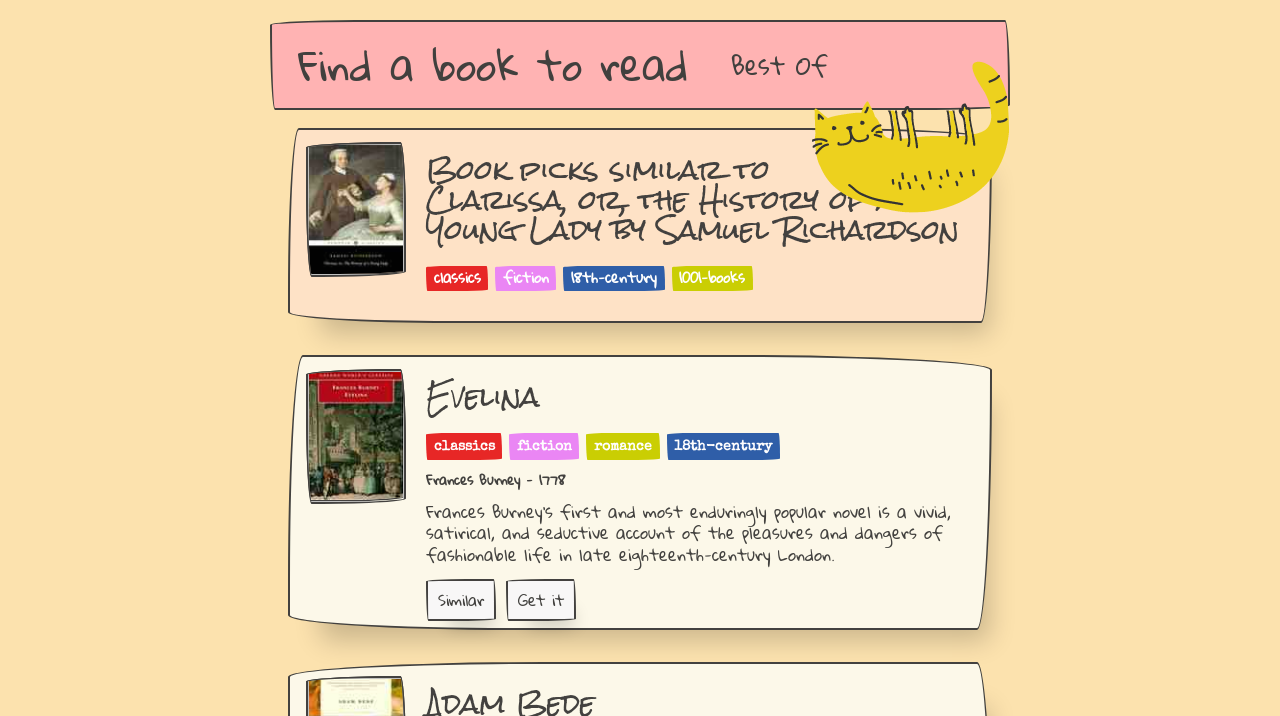Provide the bounding box coordinates of the section that needs to be clicked to accomplish the following instruction: "Find a book to read."

[0.233, 0.034, 0.538, 0.149]